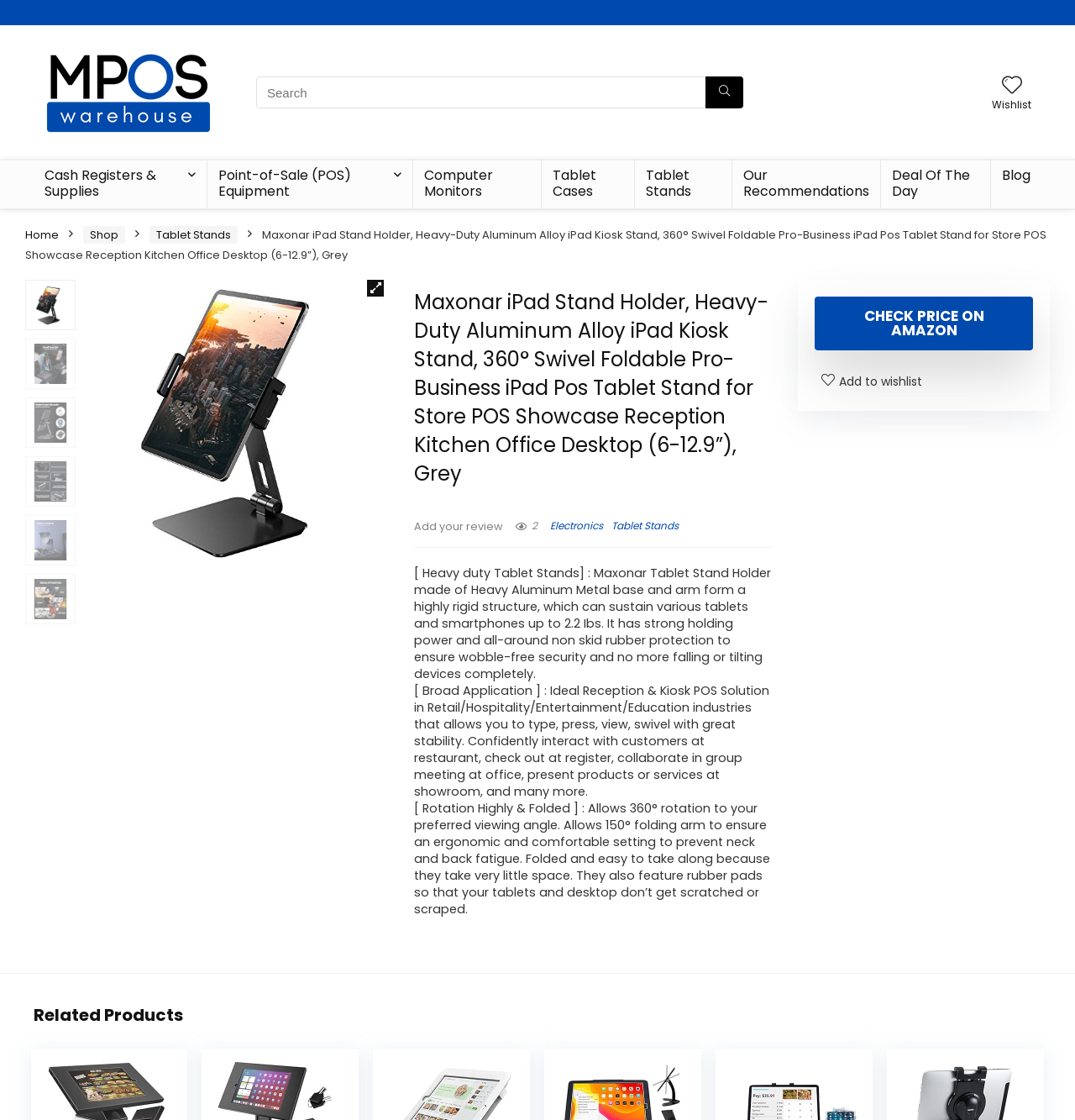Please identify the bounding box coordinates of the element on the webpage that should be clicked to follow this instruction: "Visit Mposwarehouse.com". The bounding box coordinates should be given as four float numbers between 0 and 1, formatted as [left, top, right, bottom].

[0.031, 0.037, 0.203, 0.053]